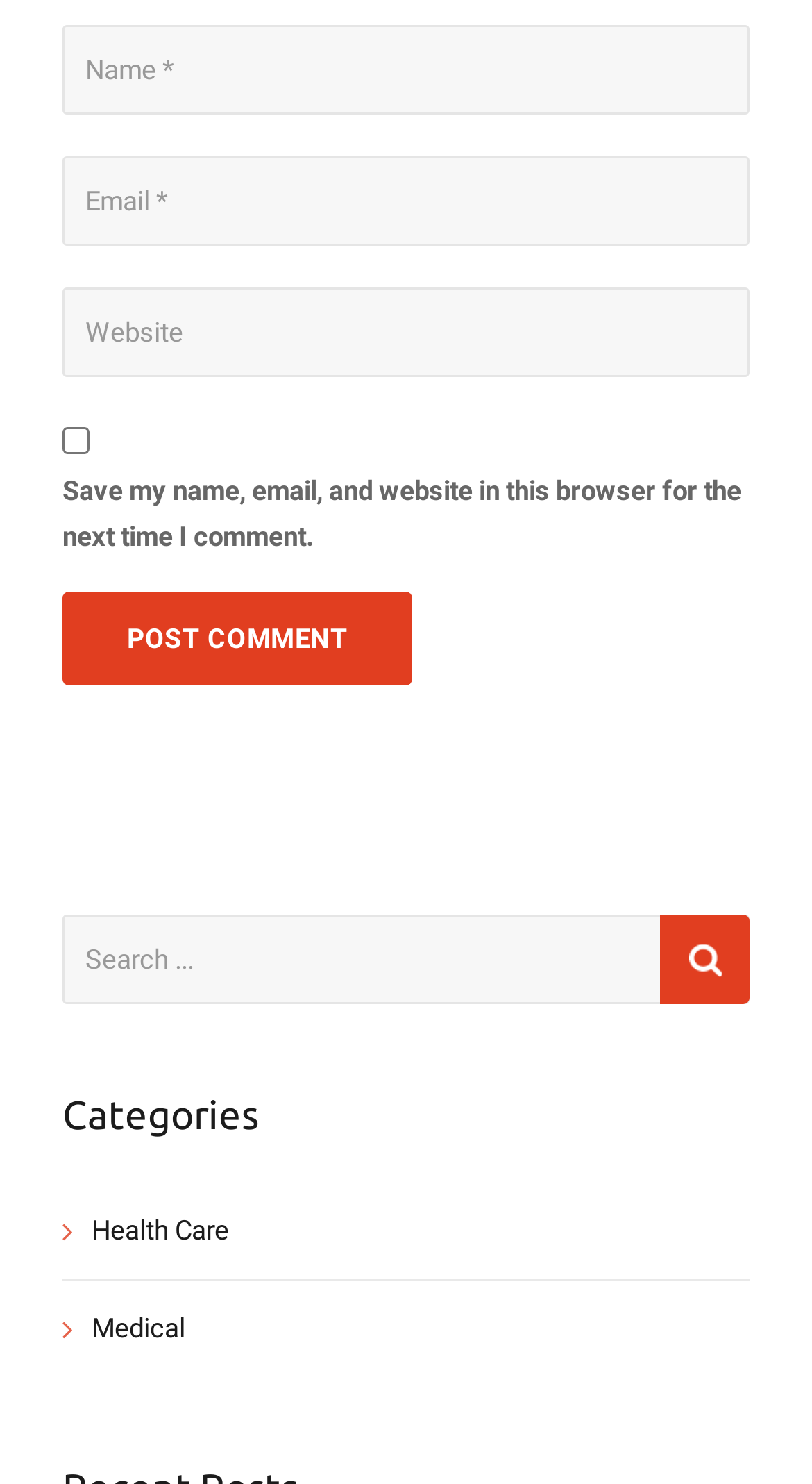Please provide a brief answer to the following inquiry using a single word or phrase:
How many textboxes are there for inputting user information?

3